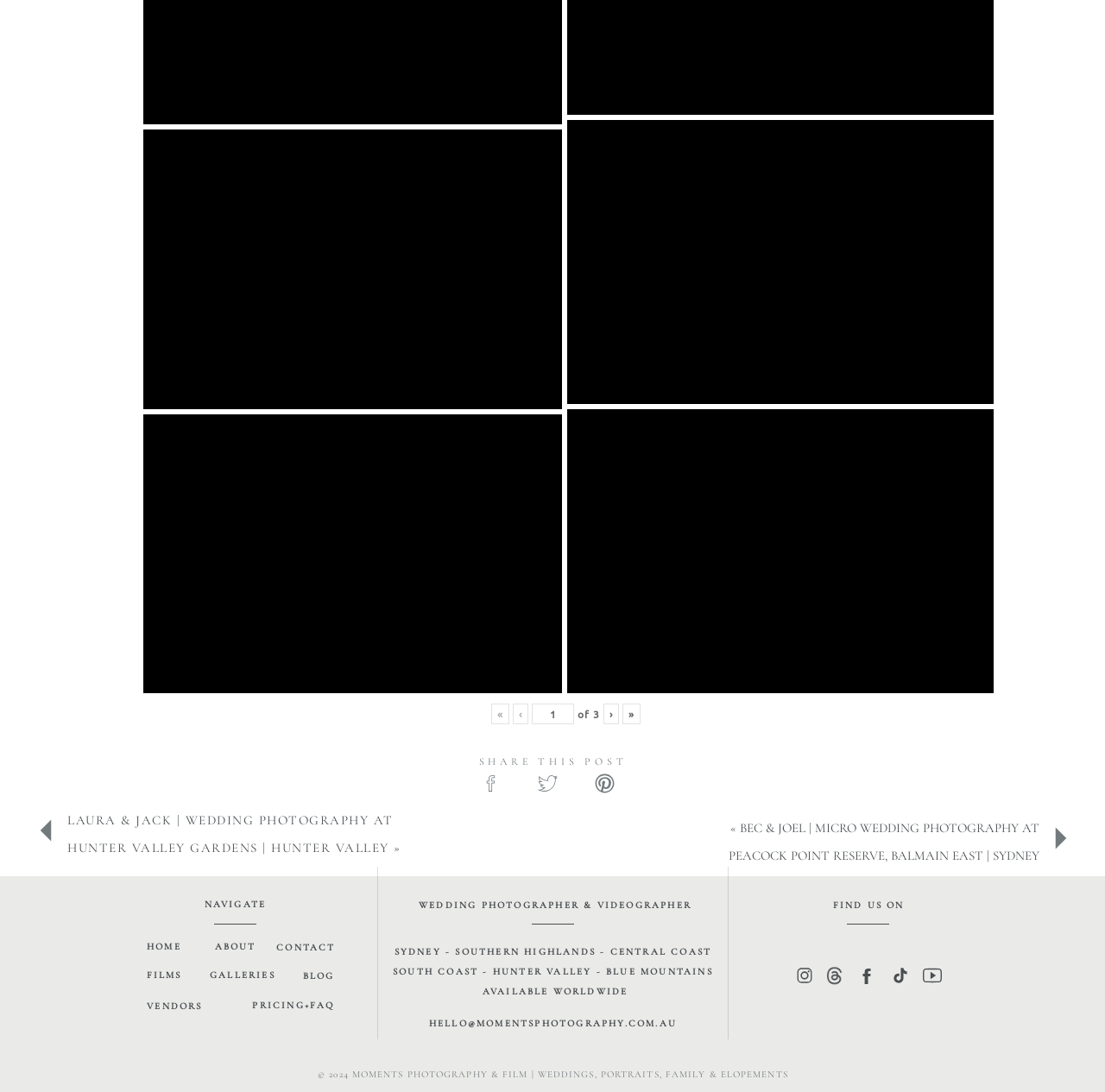Please specify the coordinates of the bounding box for the element that should be clicked to carry out this instruction: "Navigate to the home page". The coordinates must be four float numbers between 0 and 1, formatted as [left, top, right, bottom].

[0.123, 0.858, 0.173, 0.874]